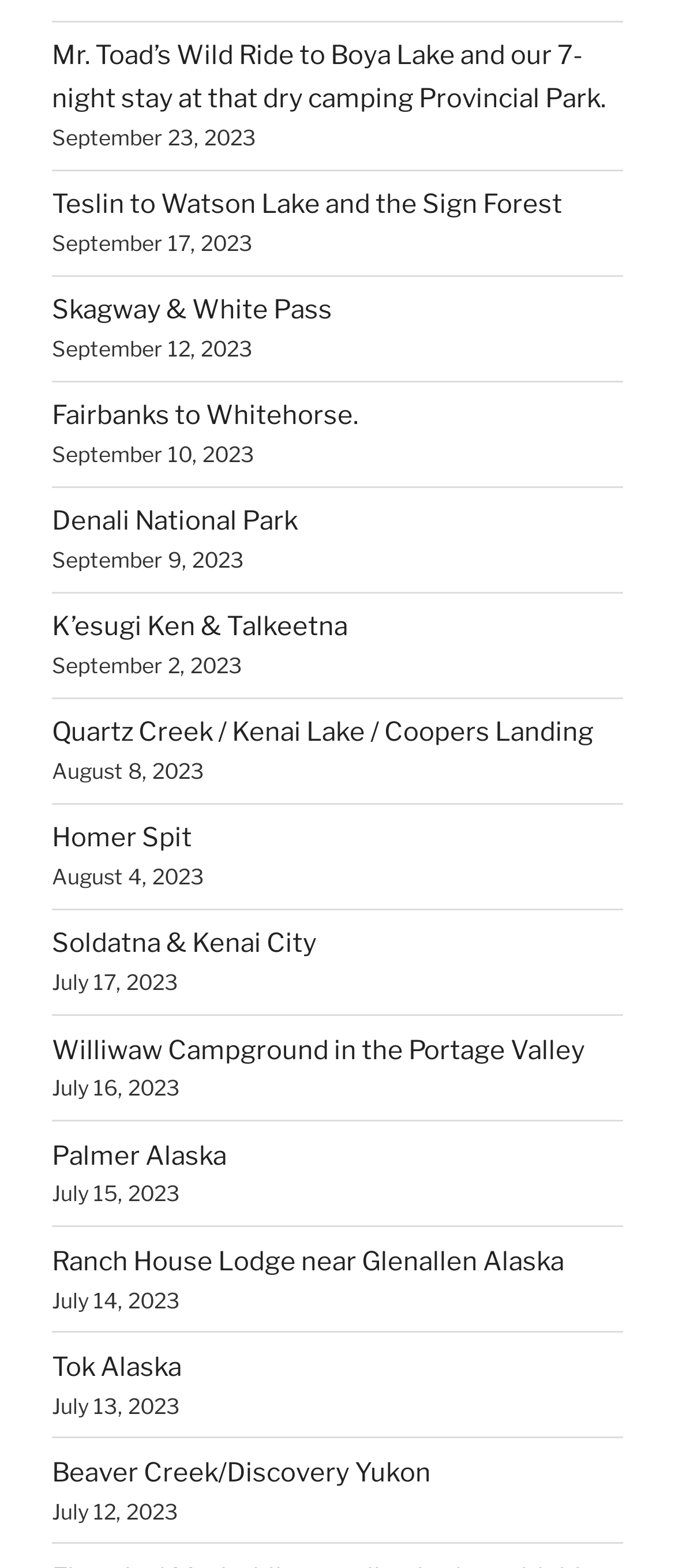Please specify the bounding box coordinates of the clickable region necessary for completing the following instruction: "Visit Mr. Toad’s Wild Ride to Boya Lake". The coordinates must consist of four float numbers between 0 and 1, i.e., [left, top, right, bottom].

[0.077, 0.025, 0.897, 0.073]